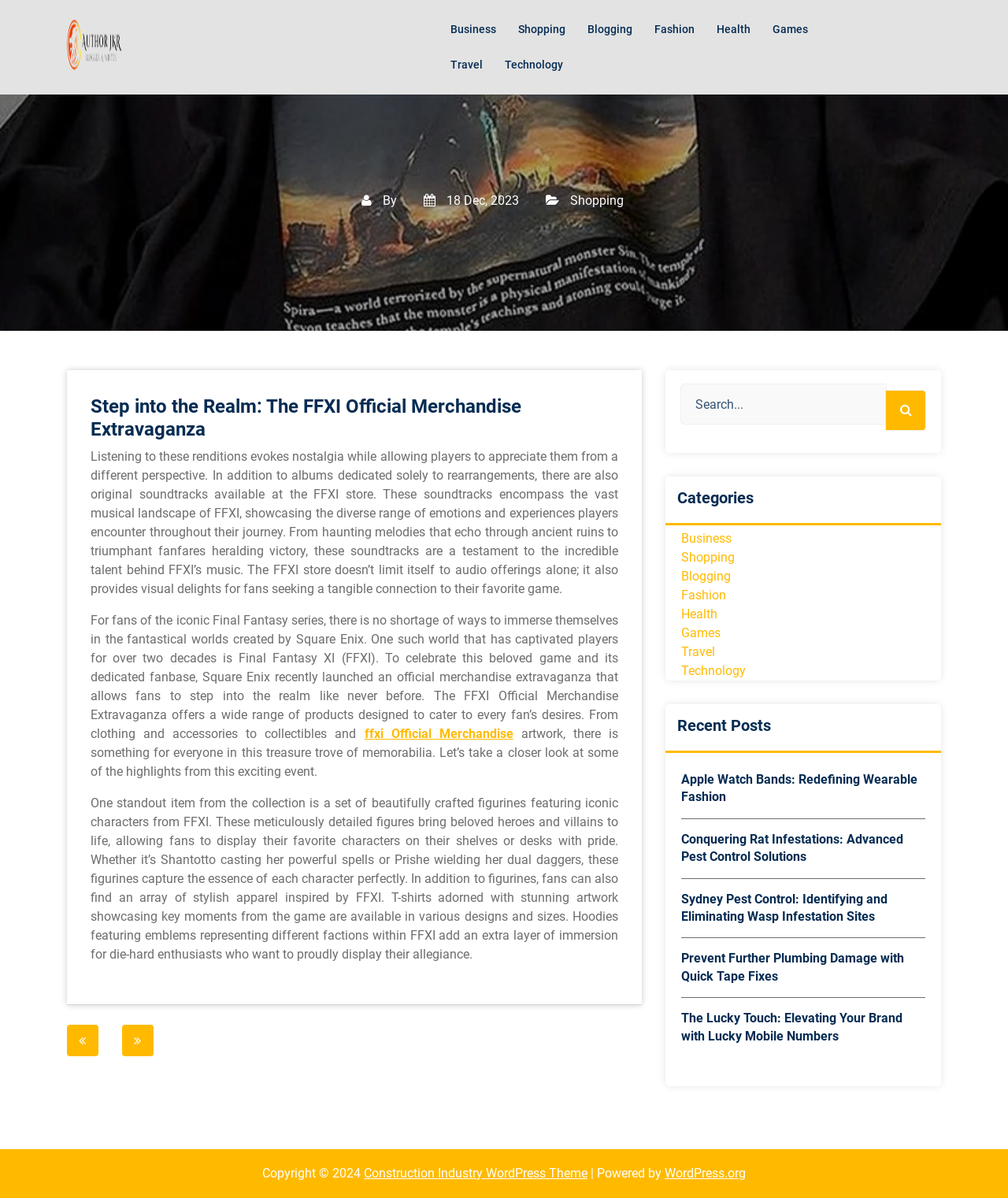Determine the bounding box coordinates of the clickable area required to perform the following instruction: "Read the 'Step into the Realm: The FFXI Official Merchandise Extravaganza' article". The coordinates should be represented as four float numbers between 0 and 1: [left, top, right, bottom].

[0.066, 0.309, 0.637, 0.839]